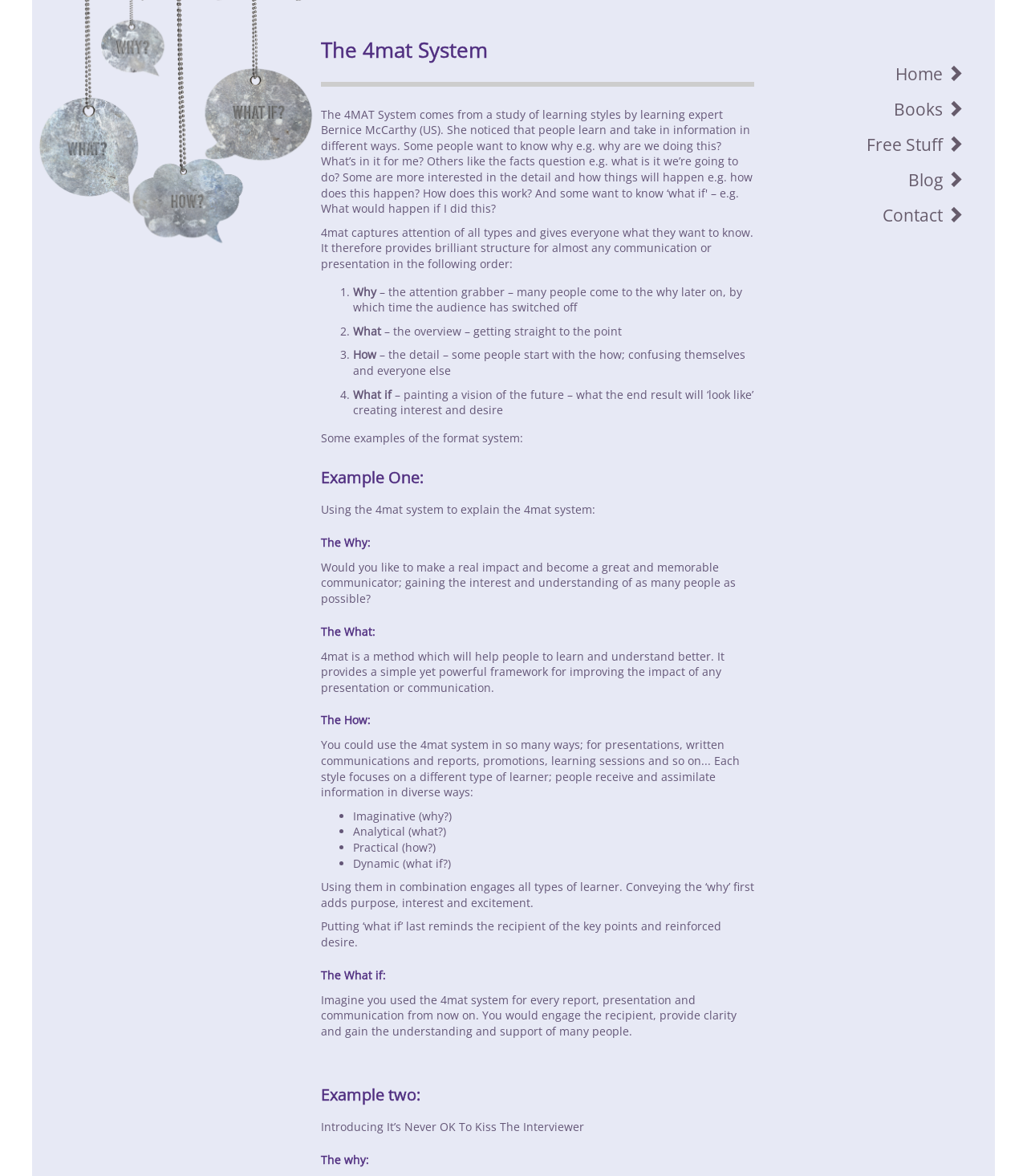Refer to the screenshot and give an in-depth answer to this question: How many examples are provided on this webpage?

The webpage provides two examples of using the 4mat system, namely 'Example One' and 'Example Two', which are highlighted as separate sections on the webpage.